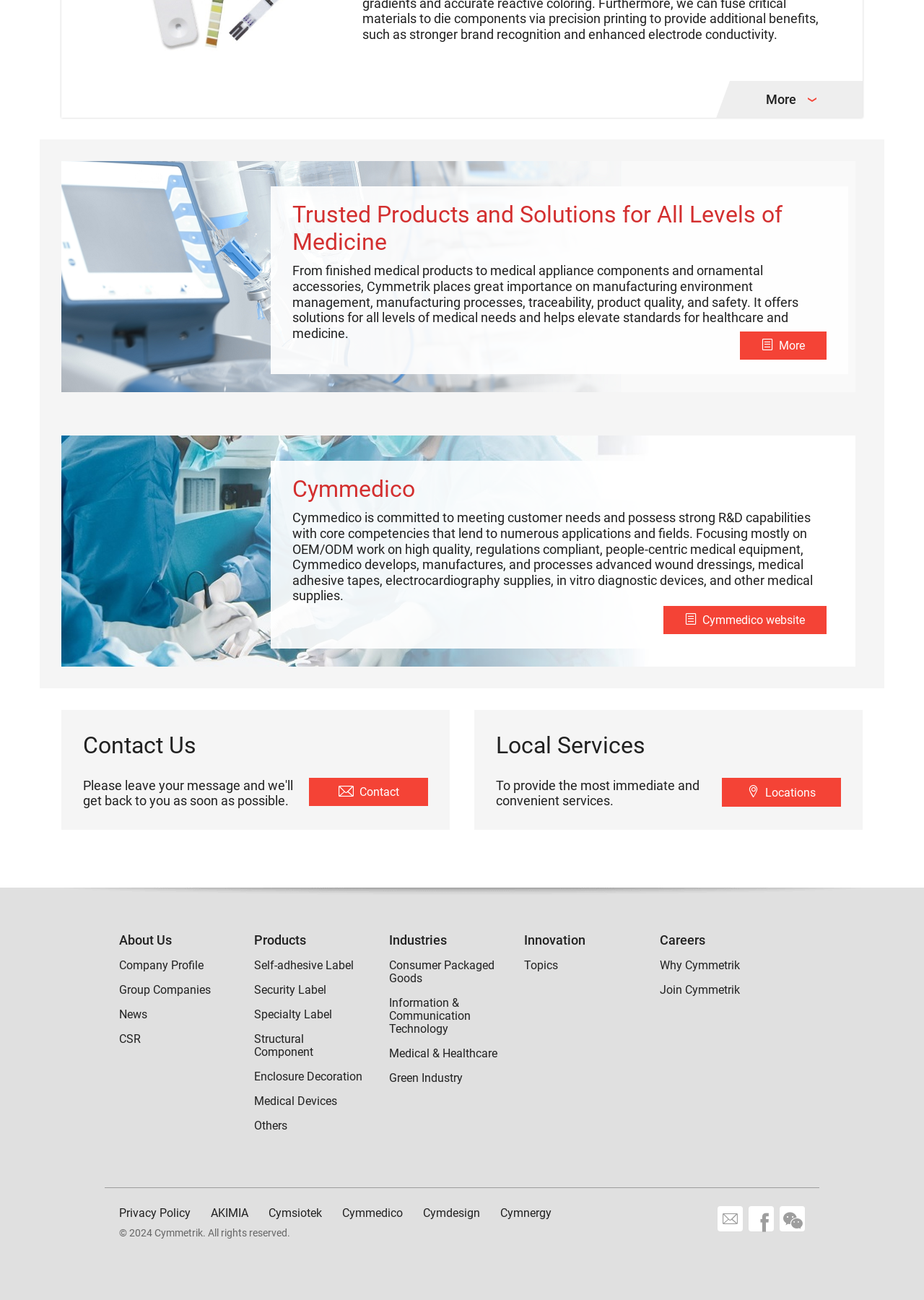Use the details in the image to answer the question thoroughly: 
What is the copyright year of the webpage?

The webpage's footer section displays the copyright information, which states '© 2024 Cymmetrik. All rights reserved'.